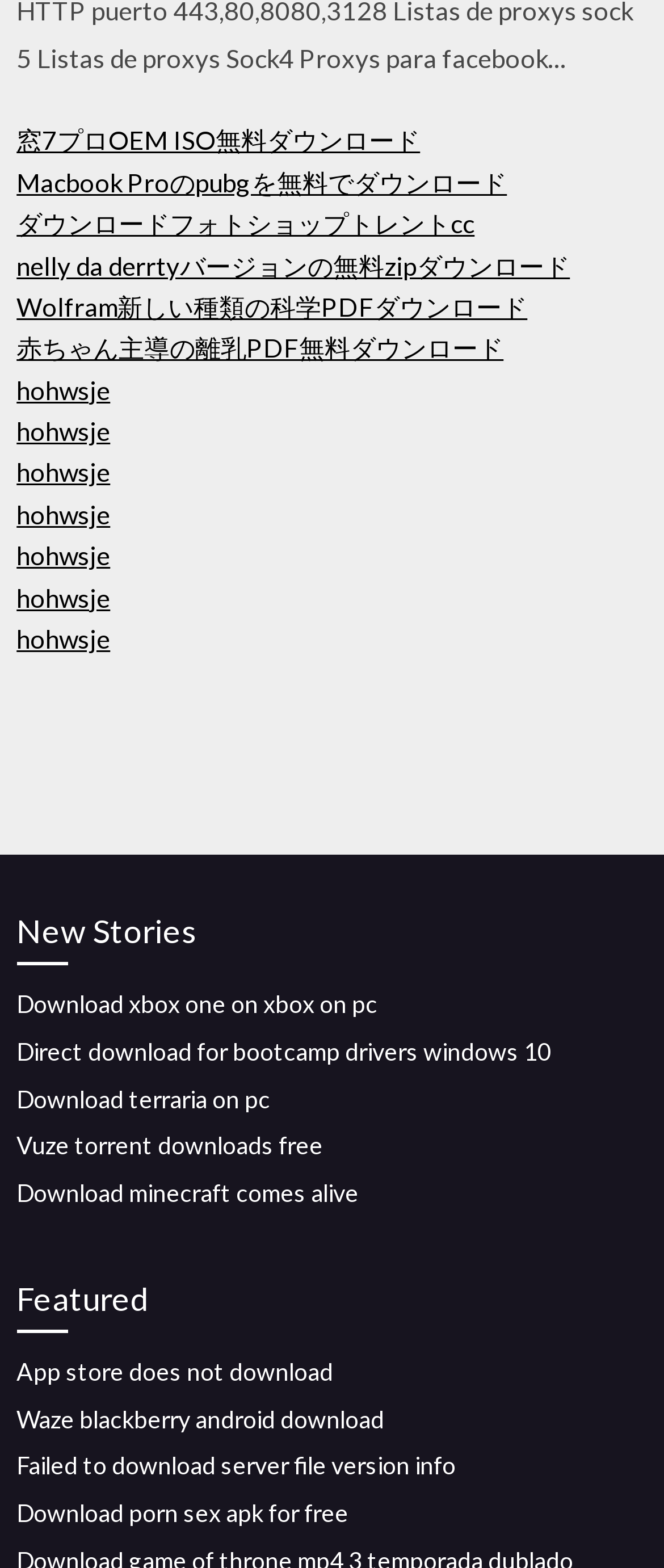Specify the bounding box coordinates of the area that needs to be clicked to achieve the following instruction: "Learn about Senator Cotton's statement".

None